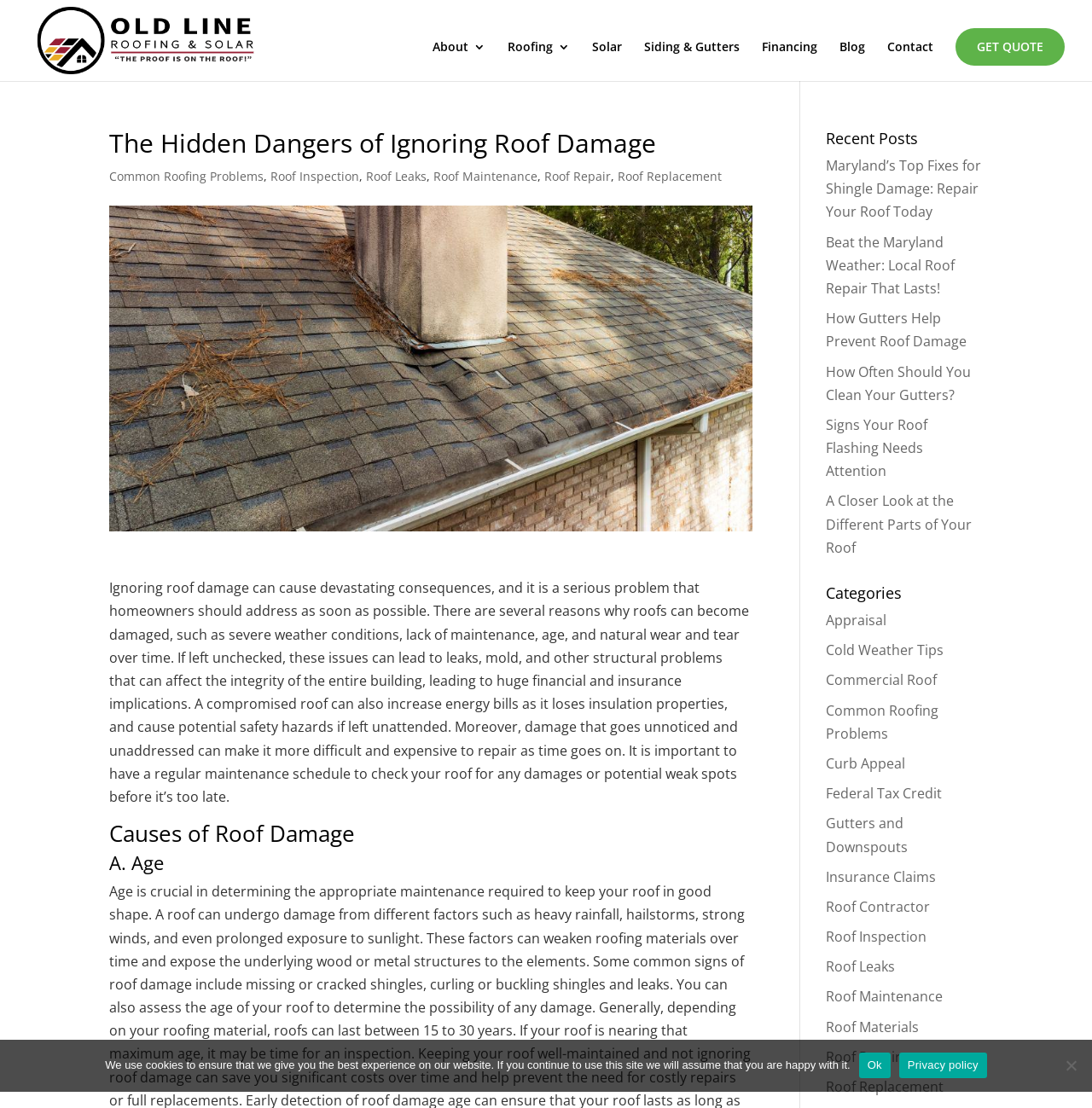Determine the bounding box coordinates of the section I need to click to execute the following instruction: "Click the 'Baltimore Roofing Company and Solar Roofing' link". Provide the coordinates as four float numbers between 0 and 1, i.e., [left, top, right, bottom].

[0.027, 0.027, 0.221, 0.044]